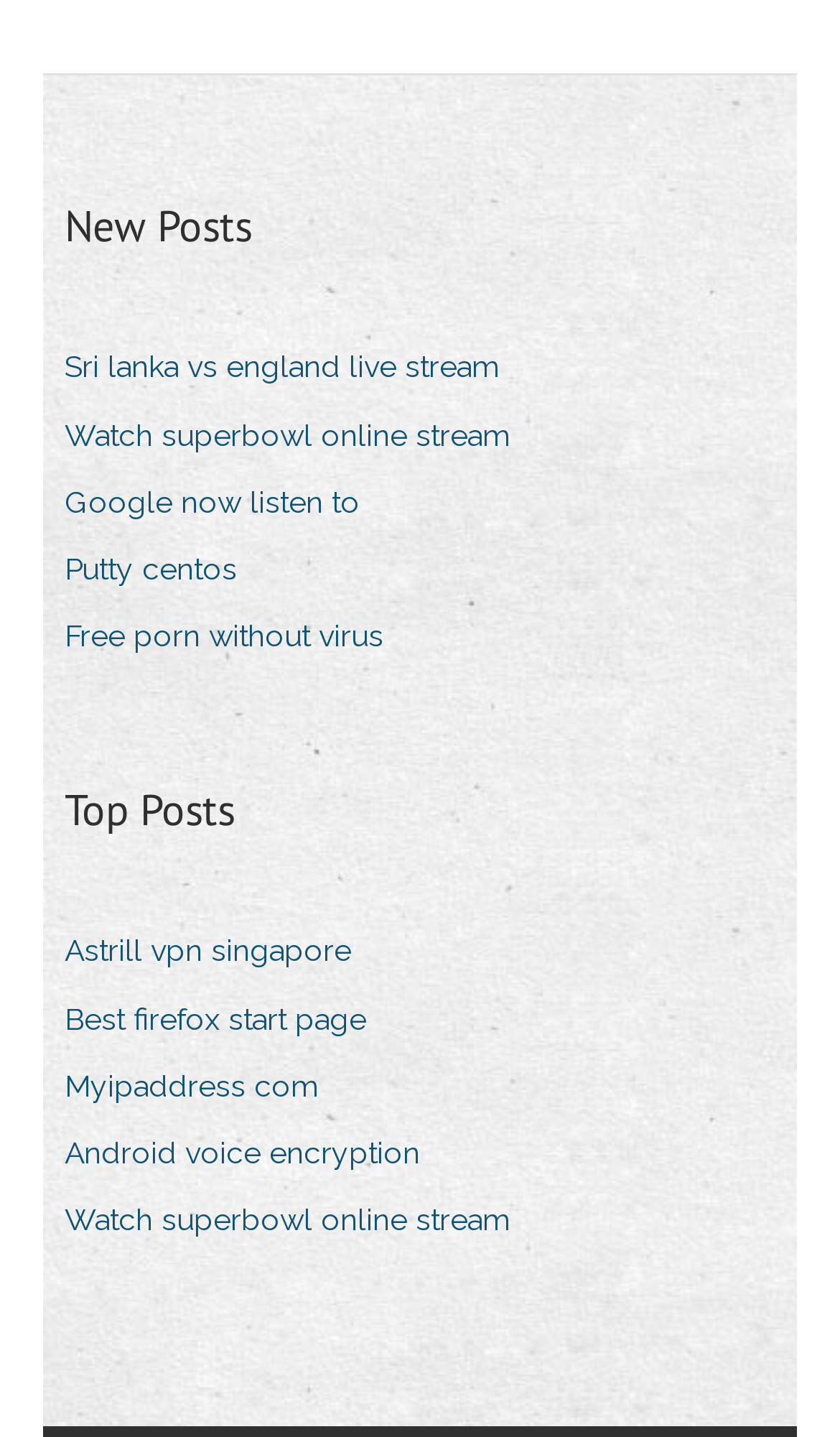Given the element description Myipaddress com, identify the bounding box coordinates for the UI element on the webpage screenshot. The format should be (top-left x, top-left y, bottom-right x, bottom-right y), with values between 0 and 1.

[0.077, 0.736, 0.418, 0.777]